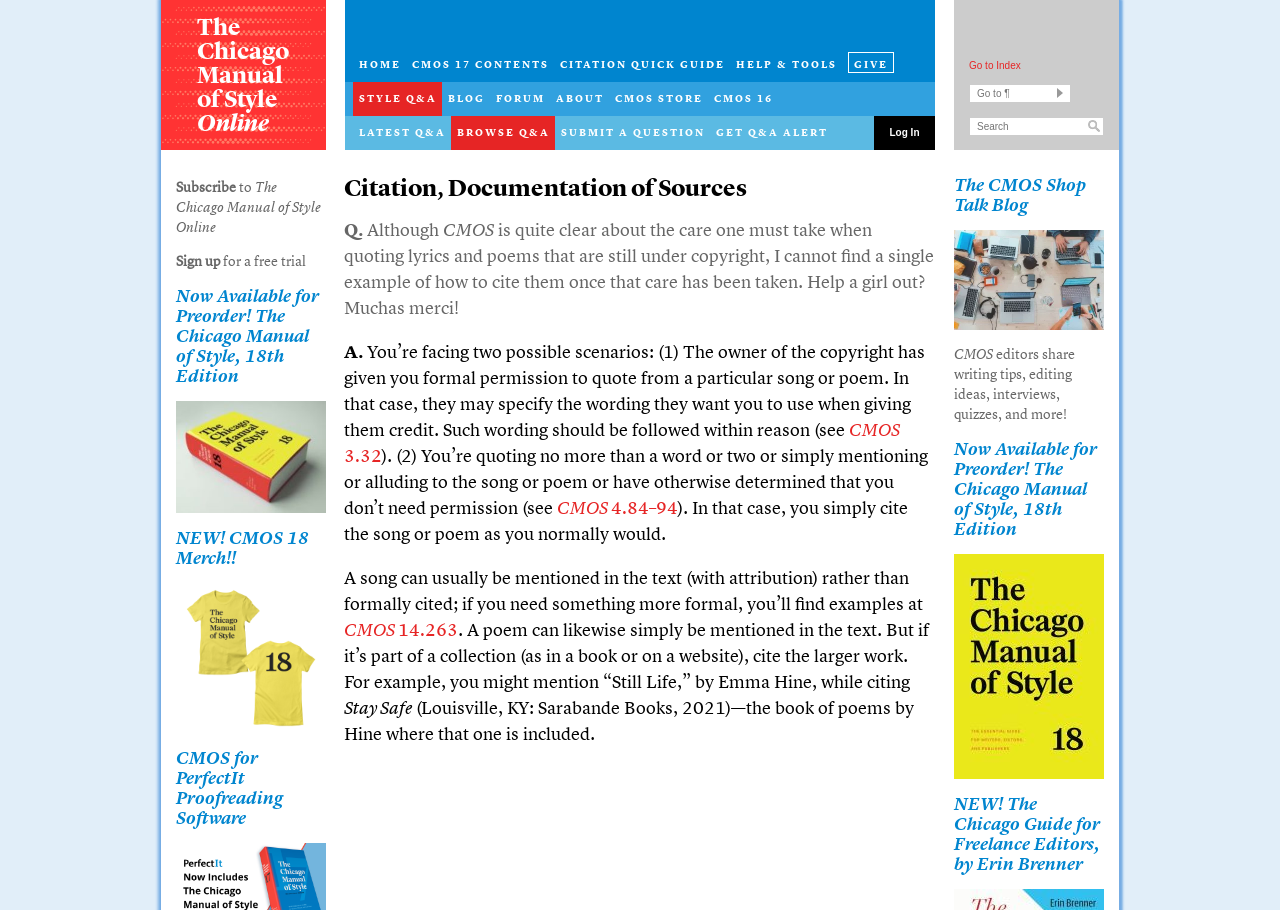Given the description: "name="goto" placeholder="Go to ¶"", determine the bounding box coordinates of the UI element. The coordinates should be formatted as four float numbers between 0 and 1, [left, top, right, bottom].

[0.757, 0.092, 0.837, 0.113]